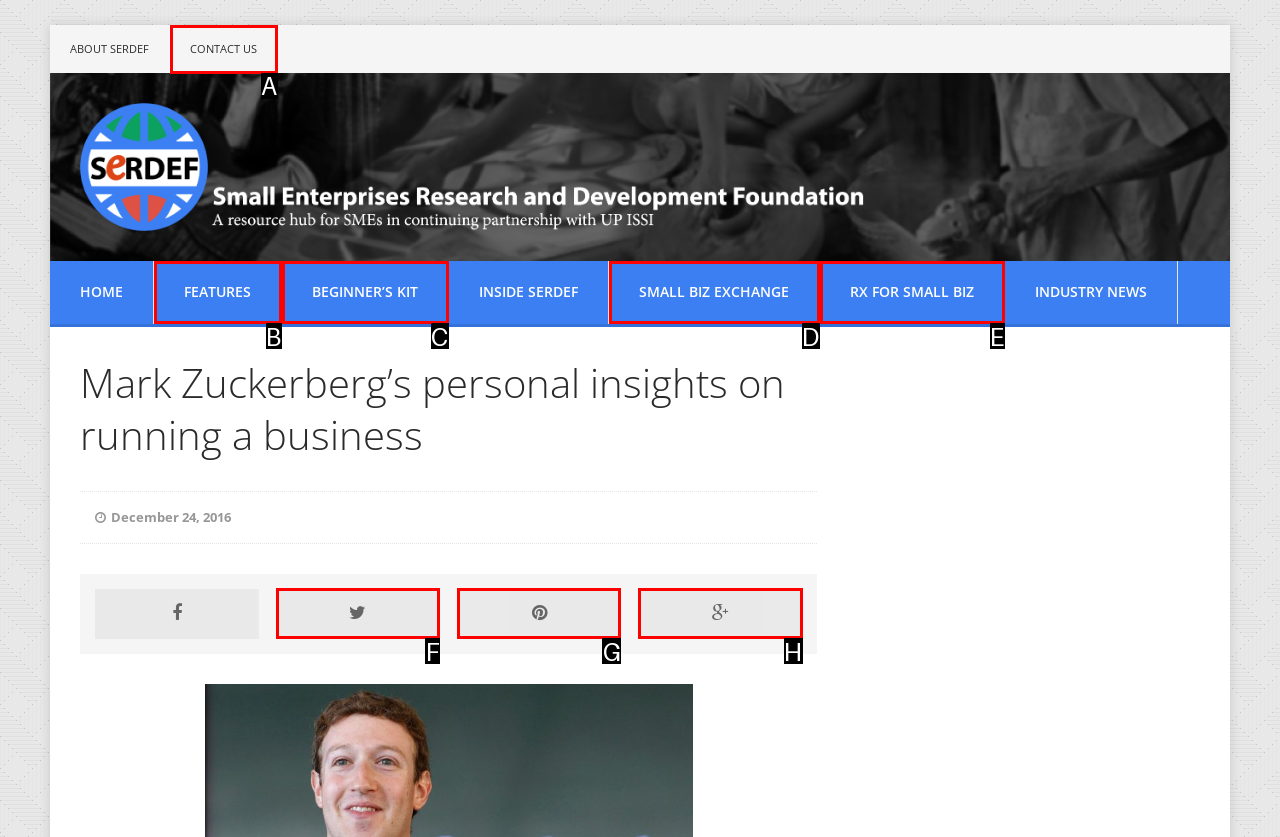Select the HTML element that fits the following description: Blog
Provide the letter of the matching option.

None